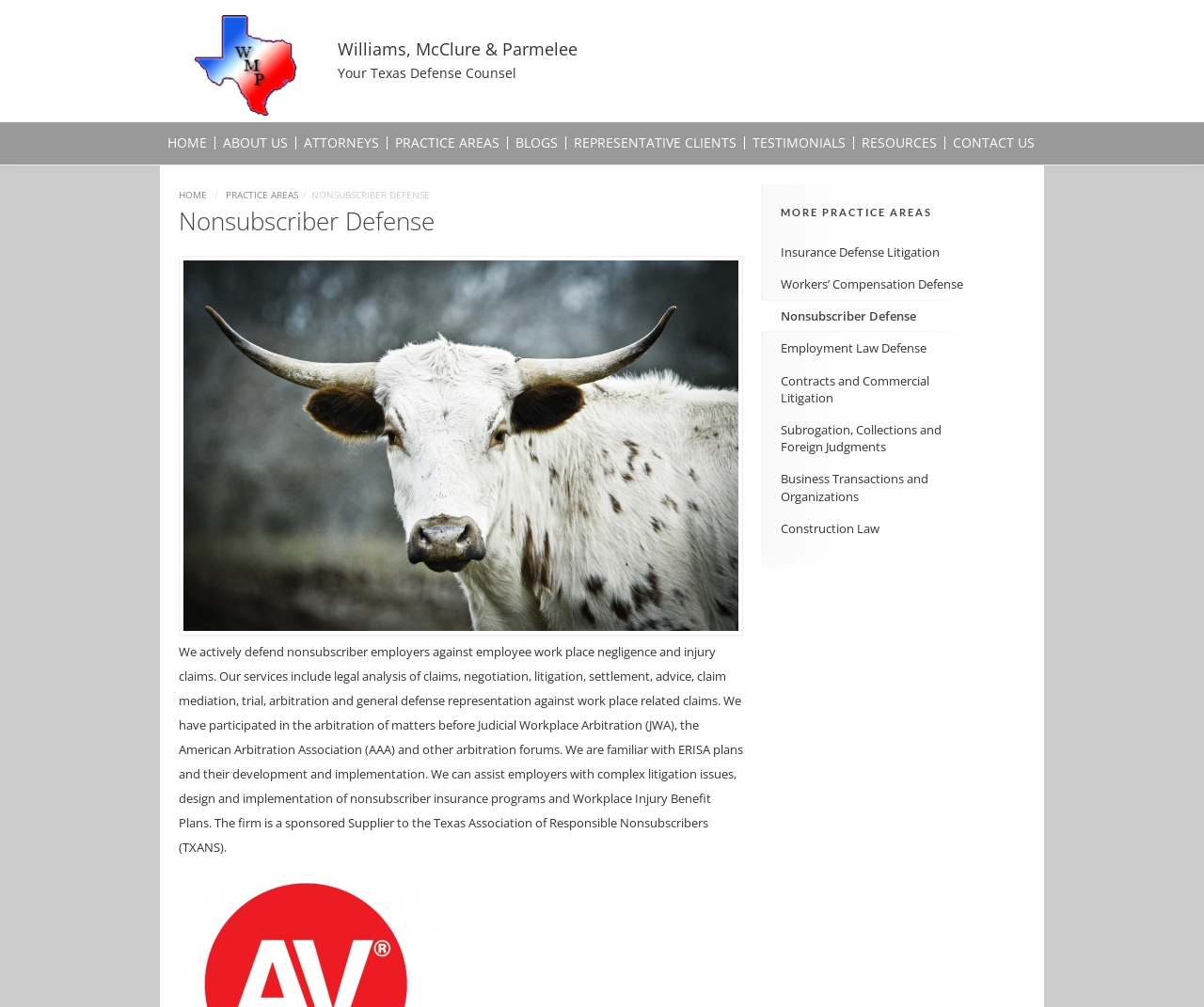Locate the bounding box coordinates of the element's region that should be clicked to carry out the following instruction: "Click on ABOUT US". The coordinates need to be four float numbers between 0 and 1, i.e., [left, top, right, bottom].

[0.185, 0.135, 0.239, 0.149]